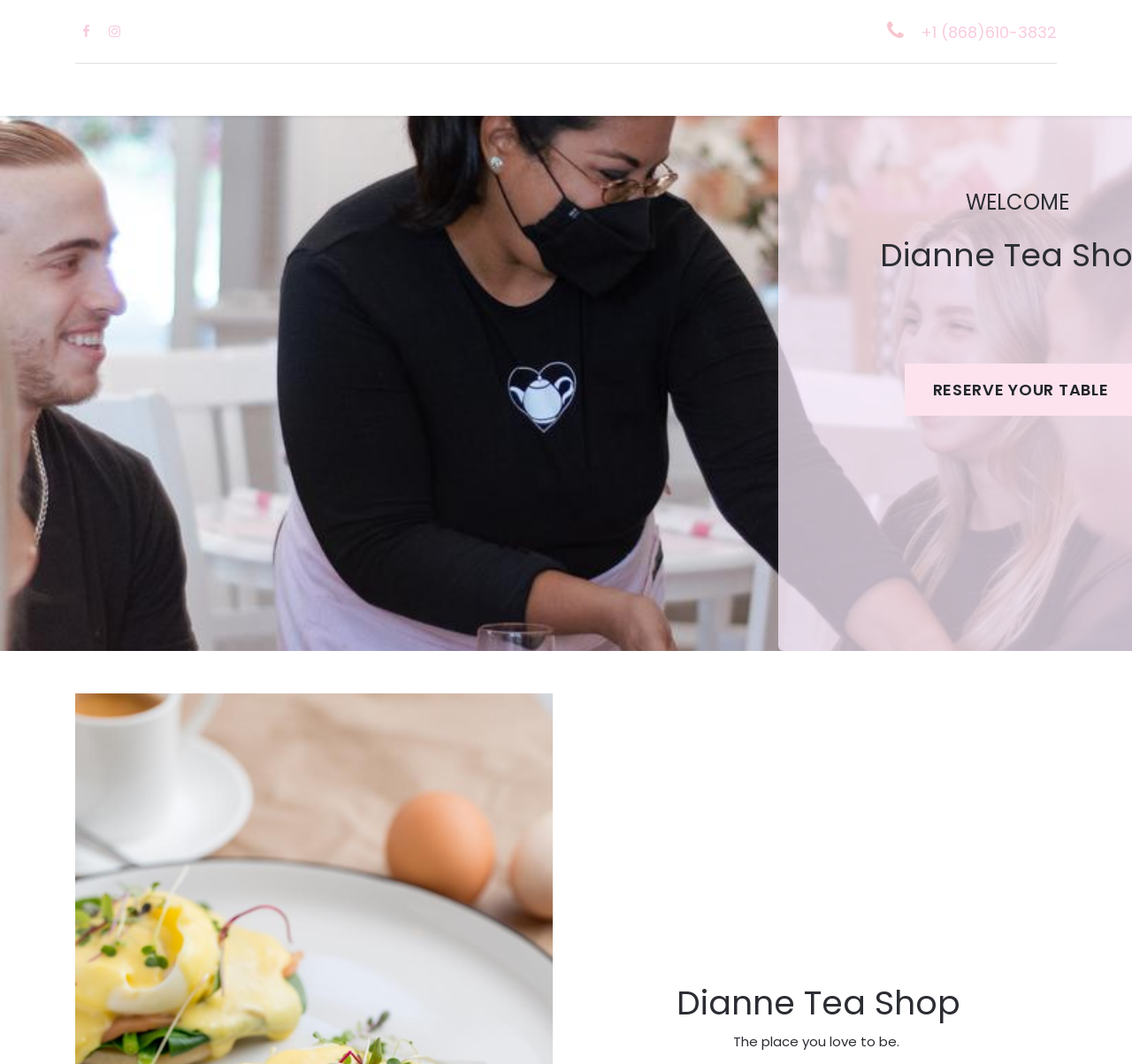What is the tagline of Dianne Tea Shop?
Answer with a single word or phrase, using the screenshot for reference.

The place you love to be.